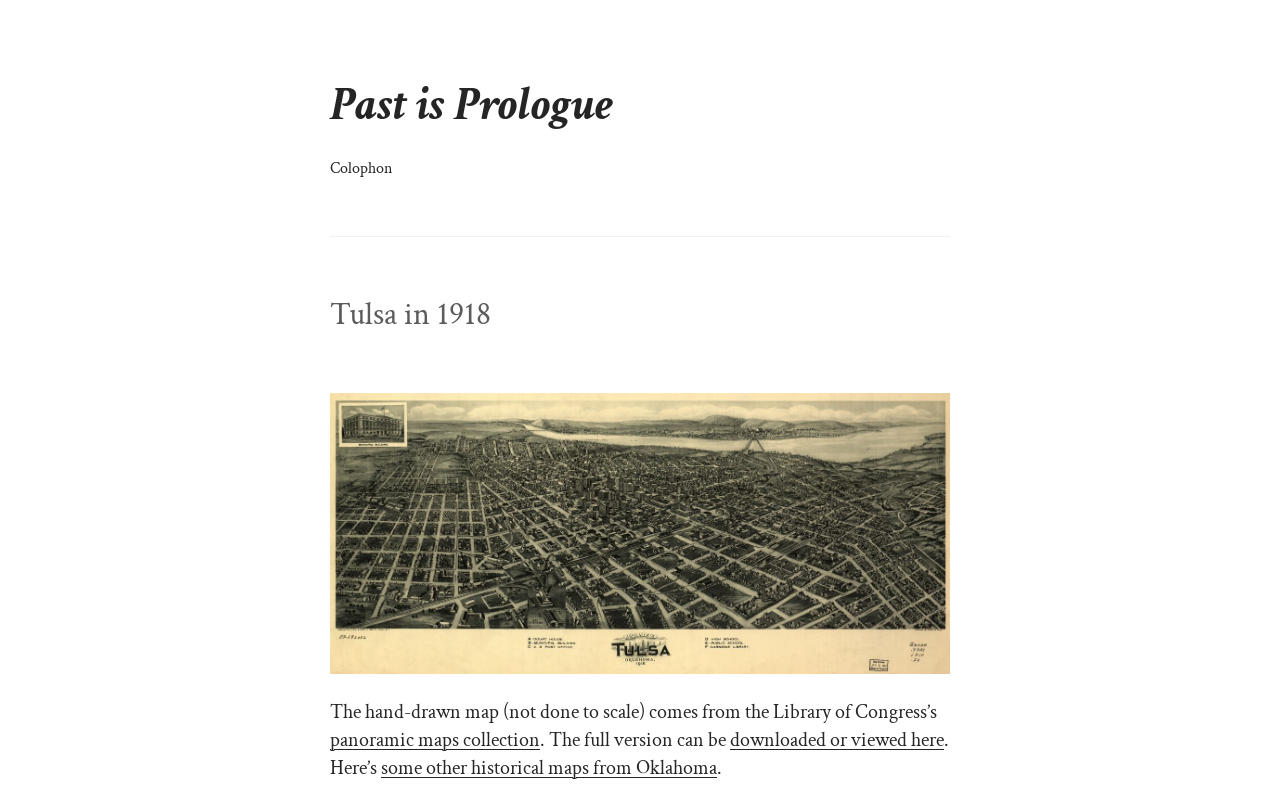Please reply with a single word or brief phrase to the question: 
What is the orientation of the separator?

Horizontal